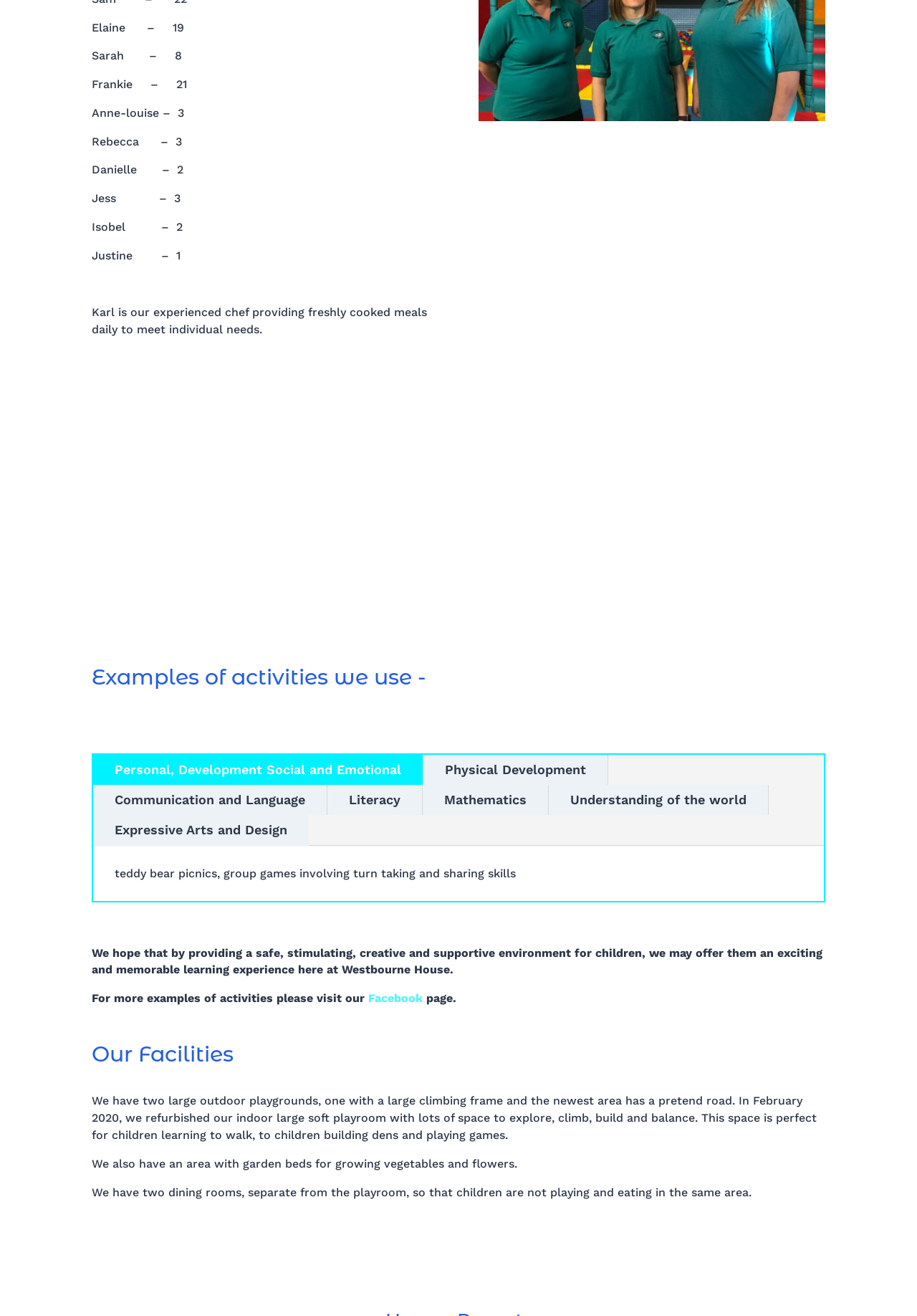How many outdoor playgrounds are there?
Deliver a detailed and extensive answer to the question.

The answer can be found in the text 'We have two large outdoor playgrounds, one with a large climbing frame and the newest area has a pretend road.' which is located in the lower part of the webpage.